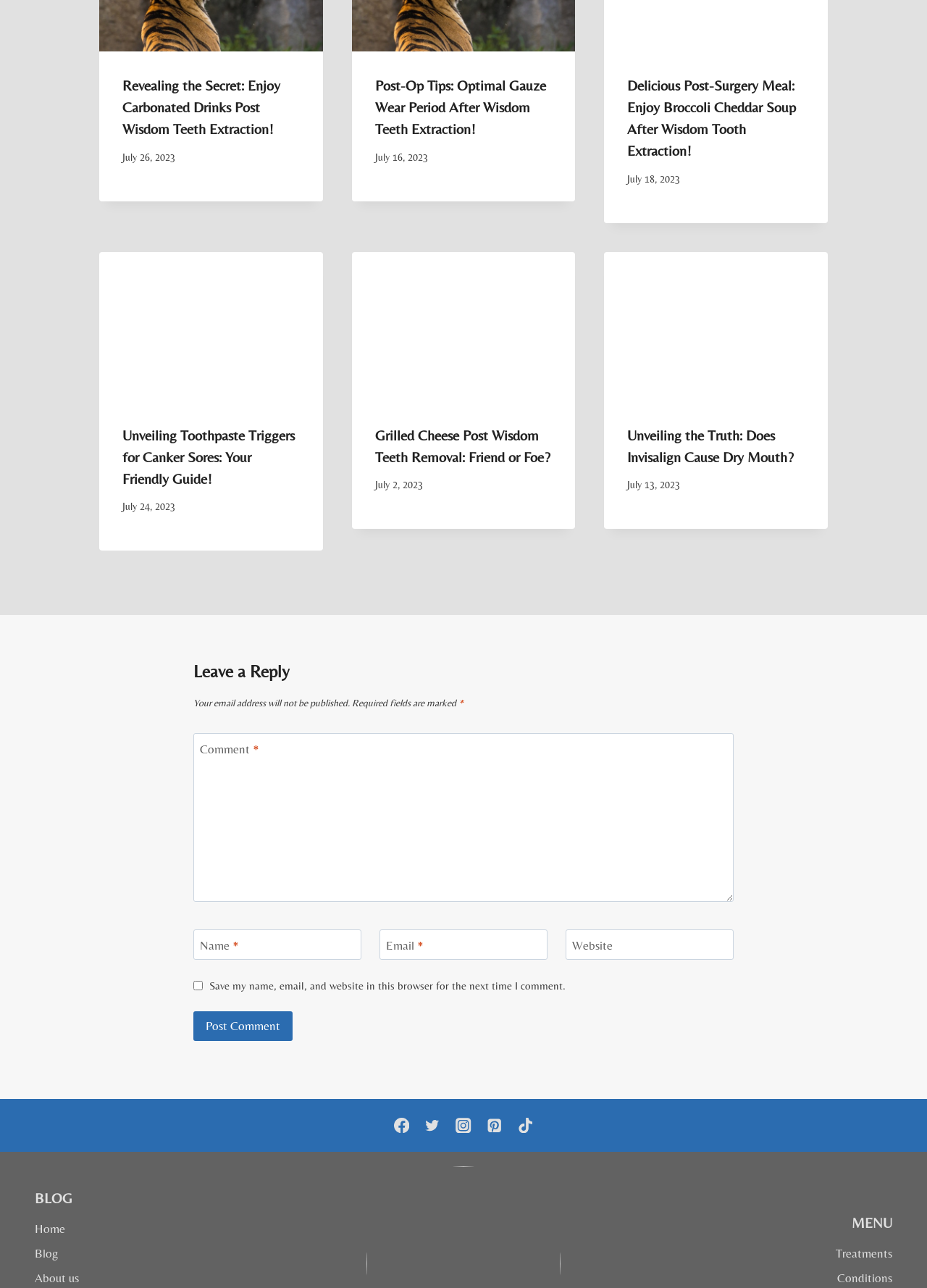Return the bounding box coordinates of the UI element that corresponds to this description: "parent_node: Website aria-label="Website" name="url" placeholder="https://www.example.com"". The coordinates must be given as four float numbers in the range of 0 and 1, [left, top, right, bottom].

[0.61, 0.721, 0.791, 0.745]